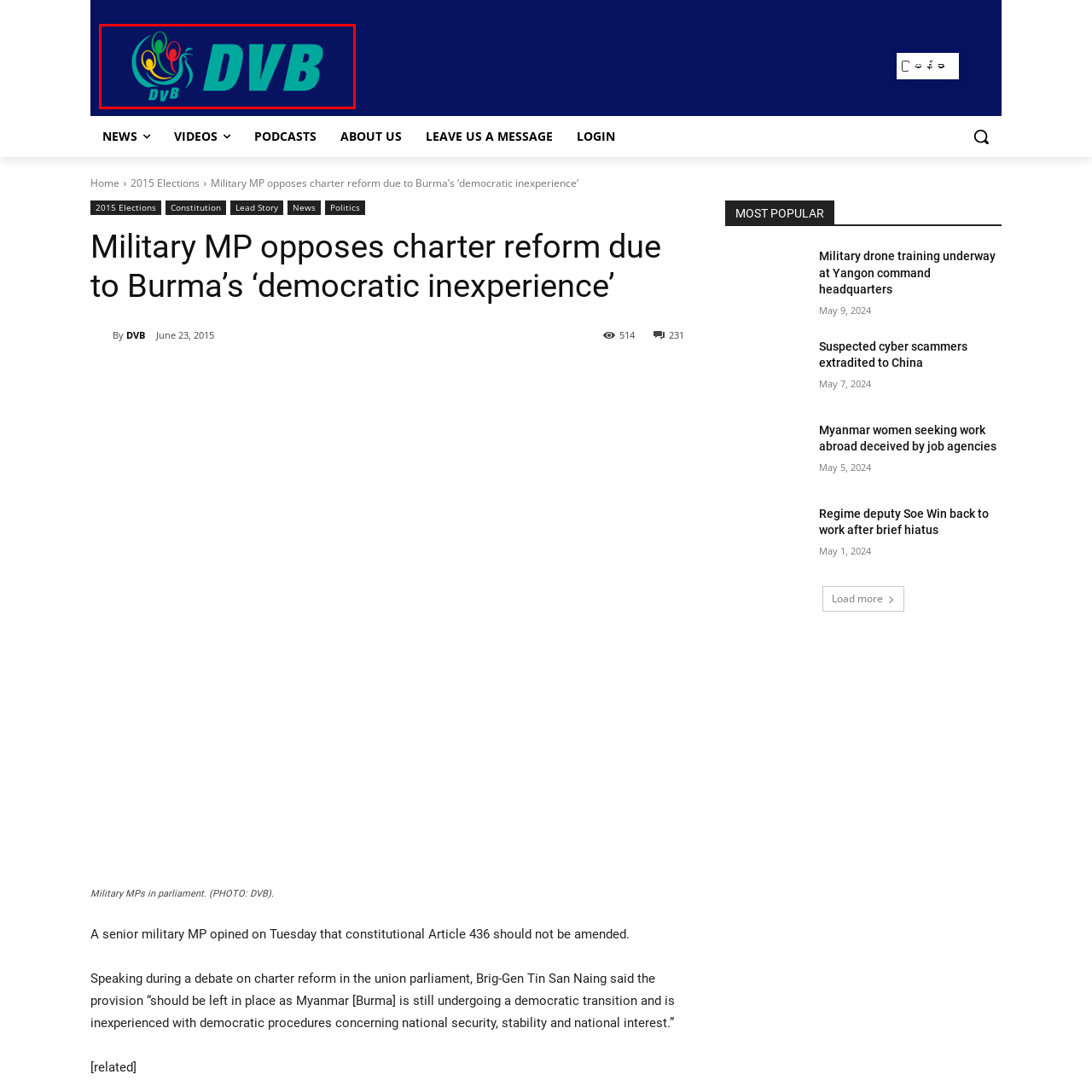Create a detailed narrative describing the image bounded by the red box.

The image features the logo of DVB, which stands for Democratic Voice of Burma. The logo showcases a vibrant design, incorporating elements of green, yellow, and red, symbolizing communication and inclusivity. The prominent letters "DVB" are presented in a bold teal font, set against a dark blue background, enhancing visibility and impact. This logo represents the organization's commitment to providing independent news coverage and promoting democracy in Myanmar.